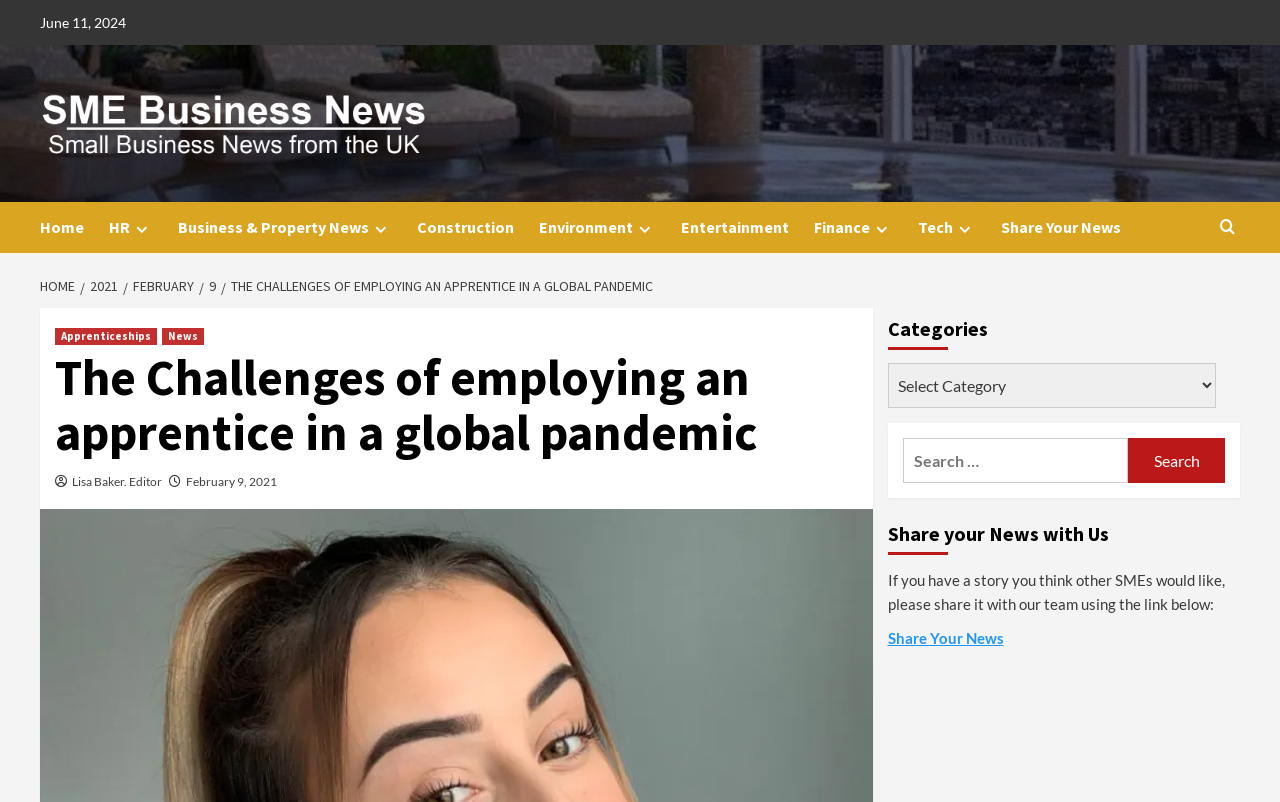Find the main header of the webpage and produce its text content.

The Challenges of employing an apprentice in a global pandemic